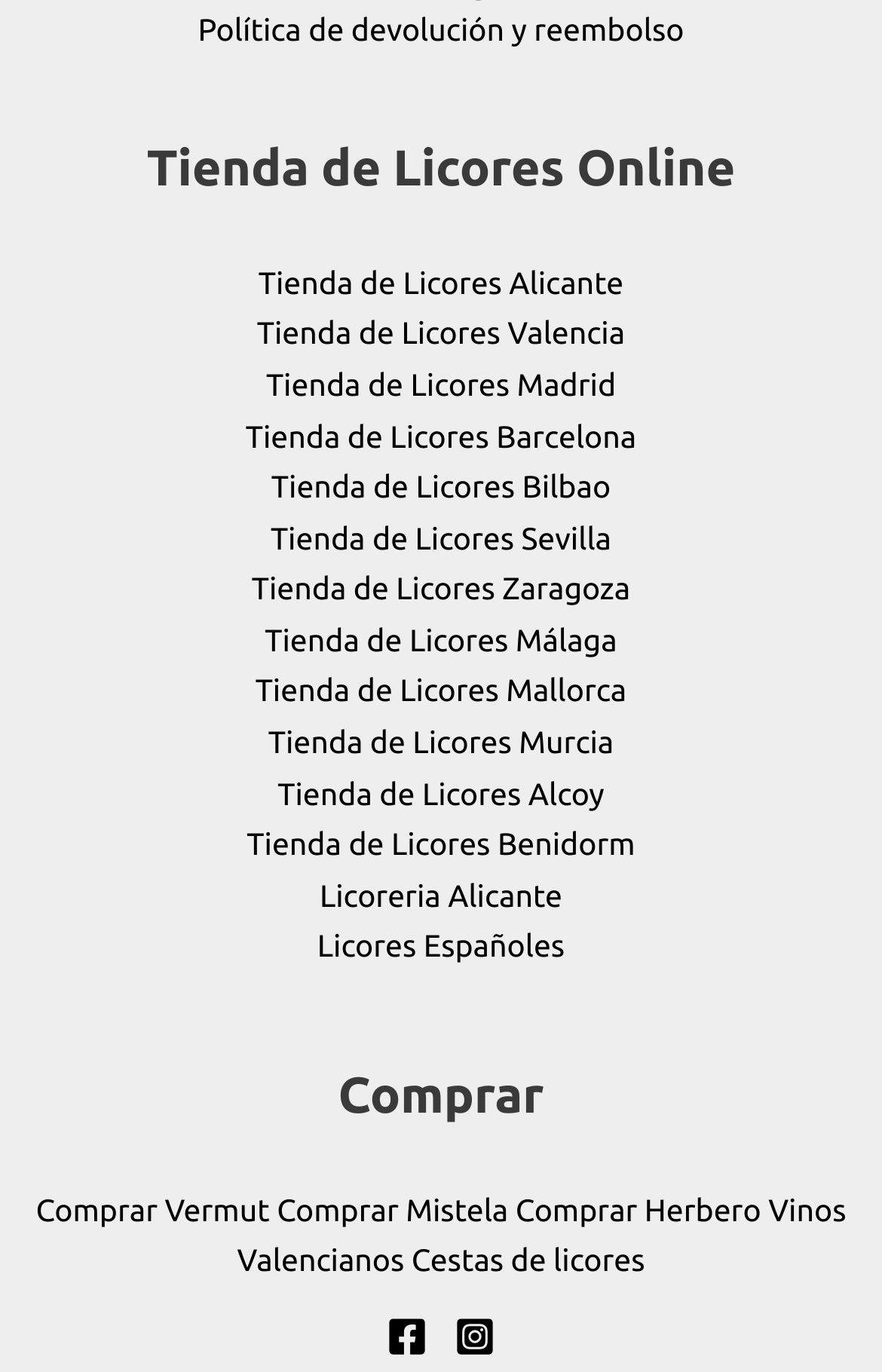What is the first city listed?
From the screenshot, provide a brief answer in one word or phrase.

Alicante